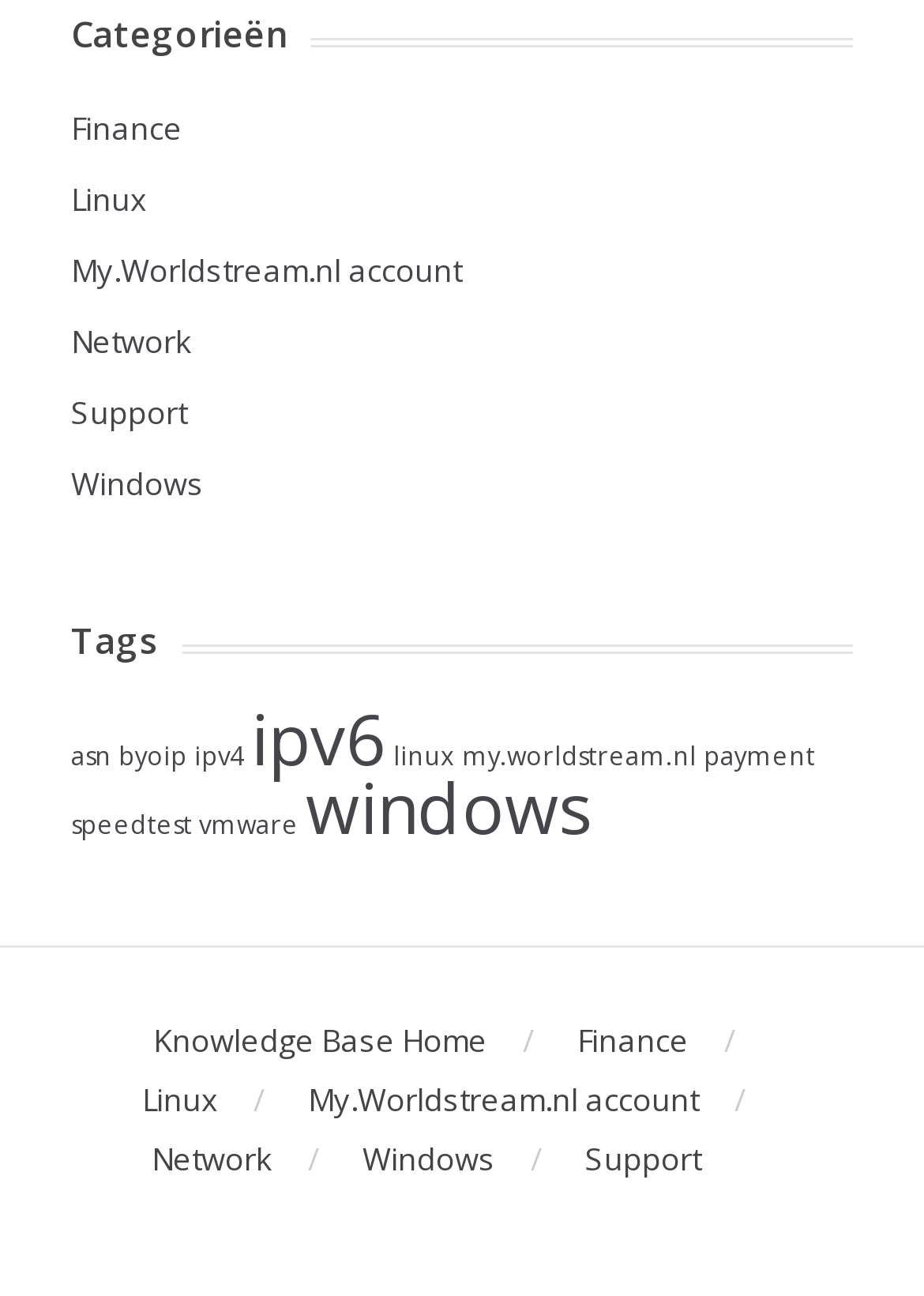Provide a one-word or short-phrase response to the question:
How many items are tagged with 'ipv6'?

2